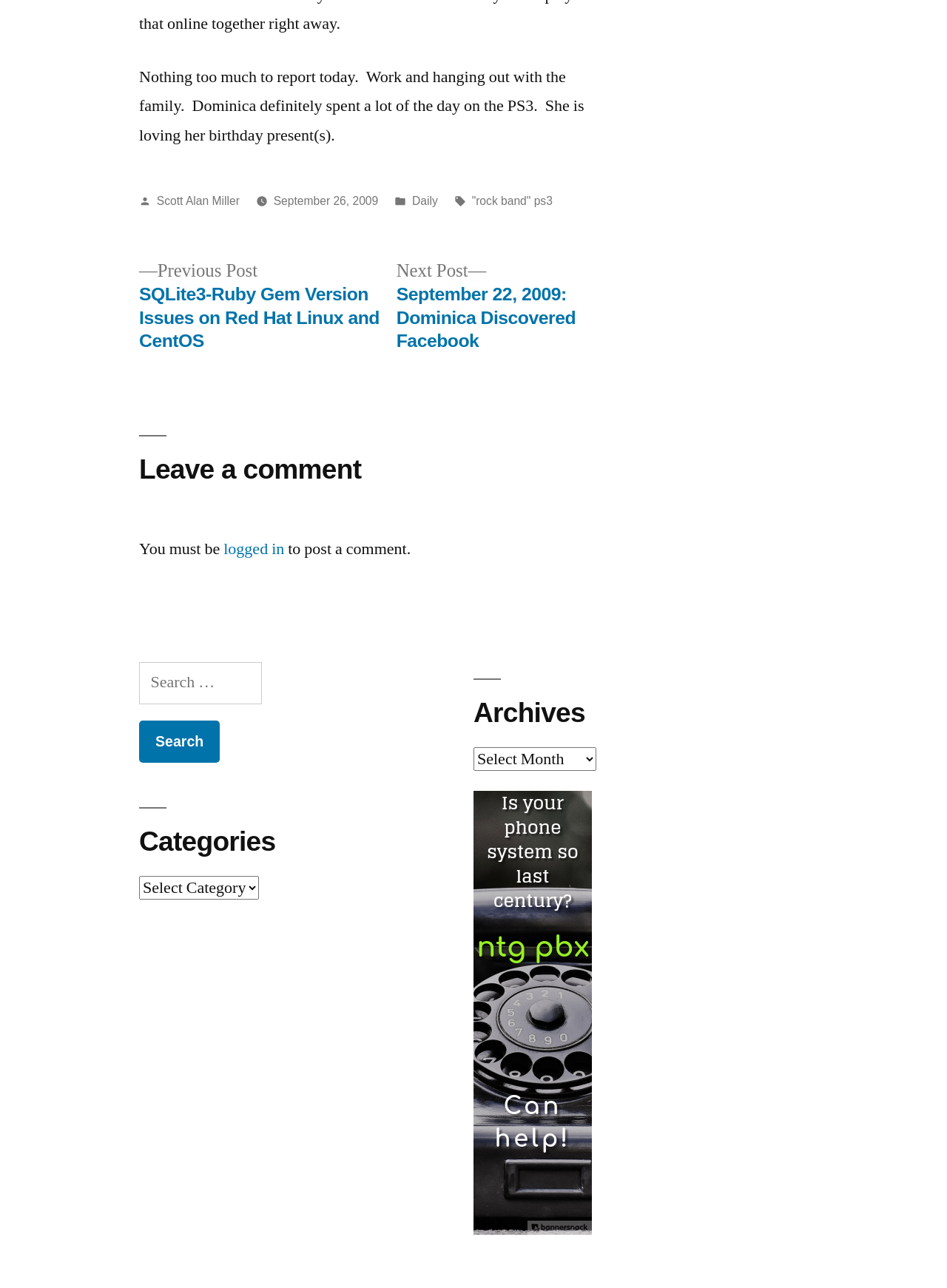What is the author of the current post?
Look at the image and provide a short answer using one word or a phrase.

Scott Alan Miller